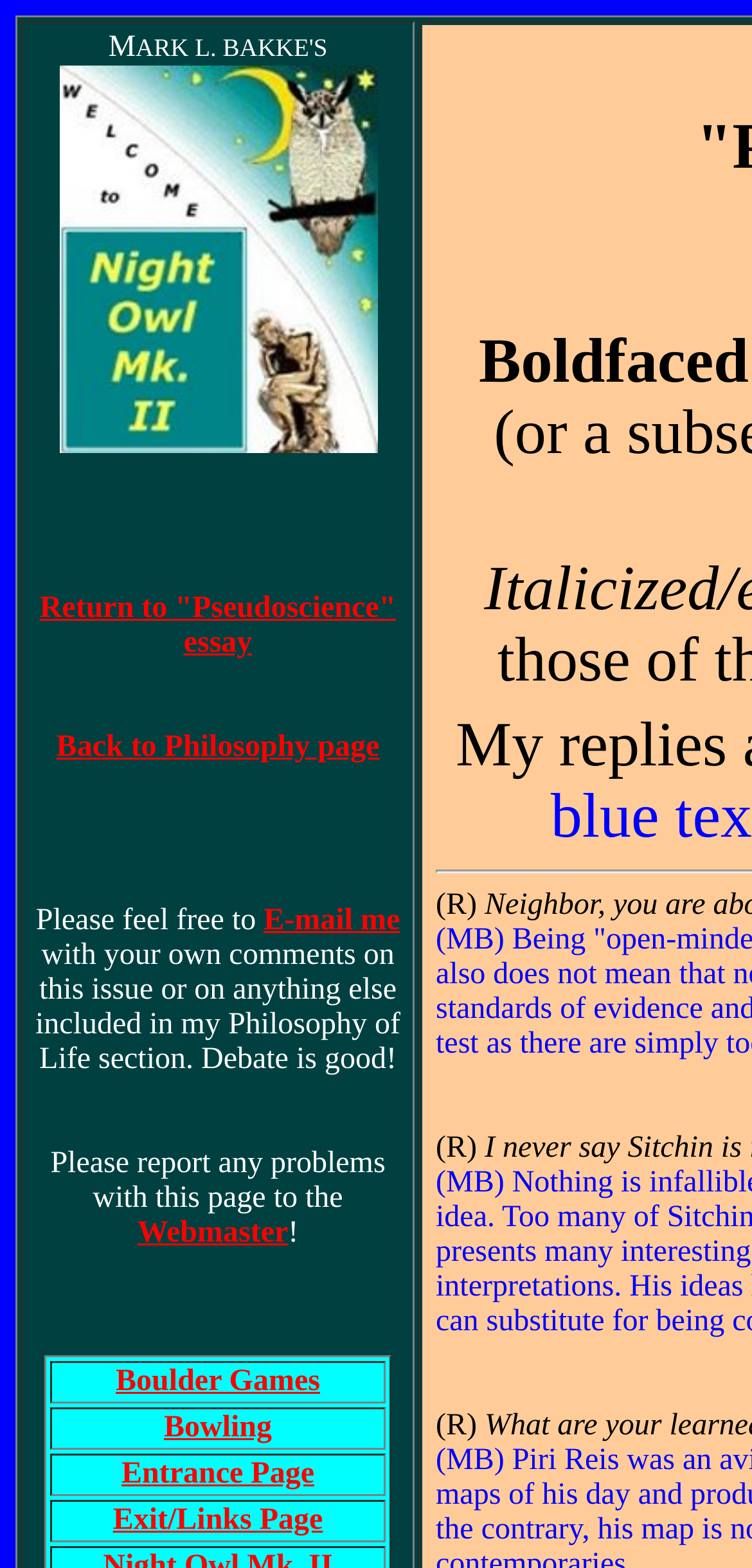Please determine the bounding box coordinates of the element to click in order to execute the following instruction: "Click on Night Owl Mk. II link". The coordinates should be four float numbers between 0 and 1, specified as [left, top, right, bottom].

[0.078, 0.149, 0.501, 0.17]